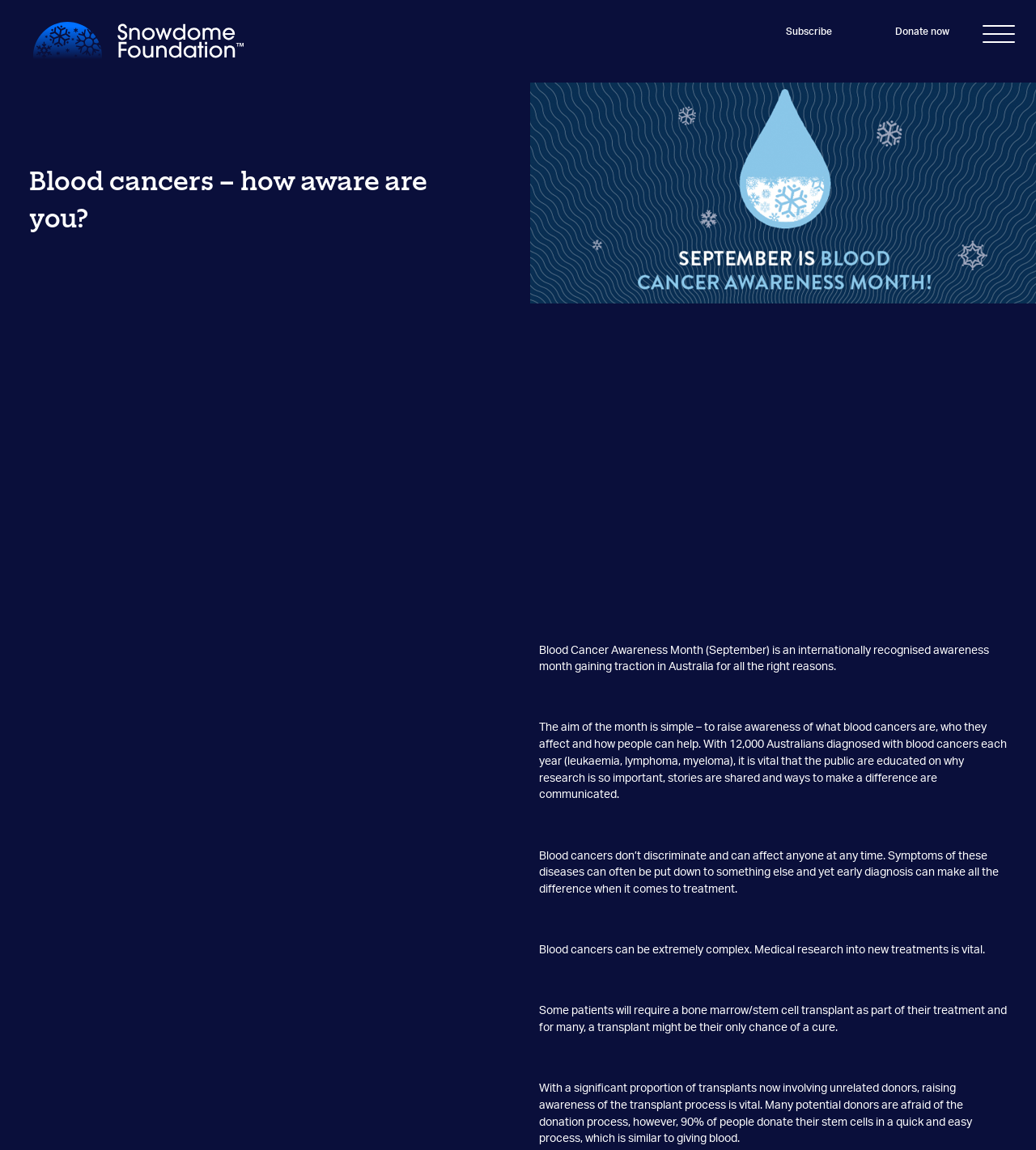Determine the bounding box coordinates for the HTML element mentioned in the following description: "name="sa" value="Search"". The coordinates should be a list of four floats ranging from 0 to 1, represented as [left, top, right, bottom].

None